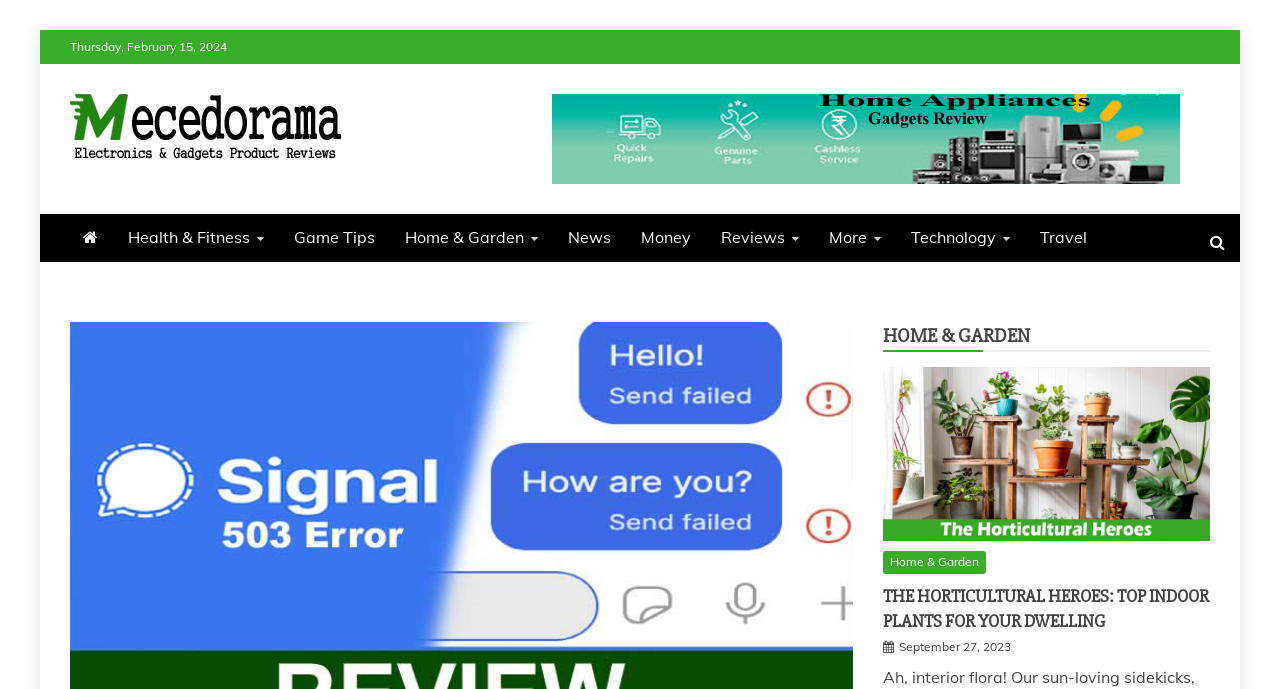Locate the bounding box coordinates of the element I should click to achieve the following instruction: "Visit the 'Mecedoroma Logo Header'".

[0.055, 0.137, 0.269, 0.25]